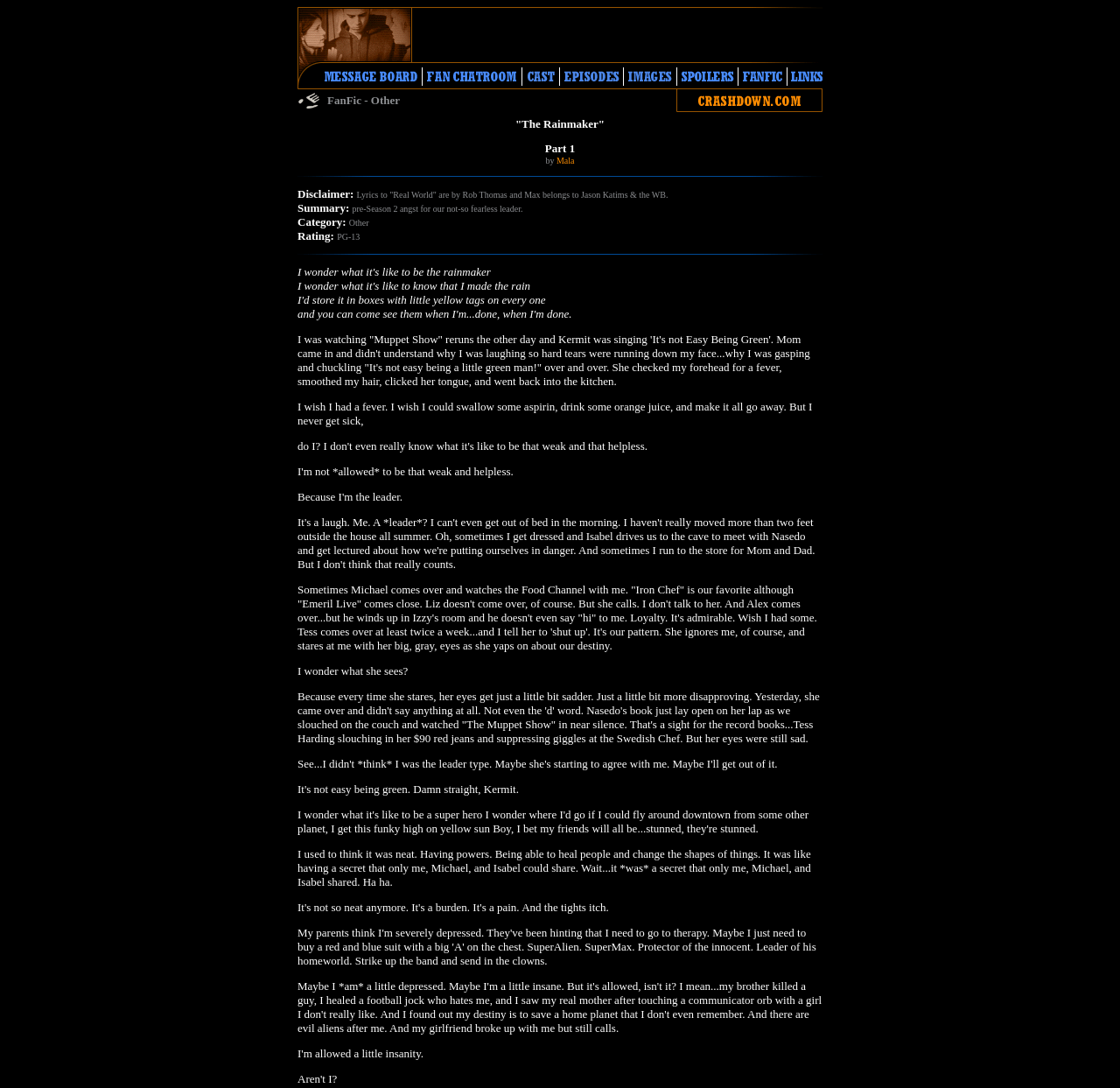What is the category of this fan fiction?
Please ensure your answer to the question is detailed and covers all necessary aspects.

I determined the answer by looking at the table cell with the text 'FanFic - Other' and inferred that it is the category of the fan fiction.